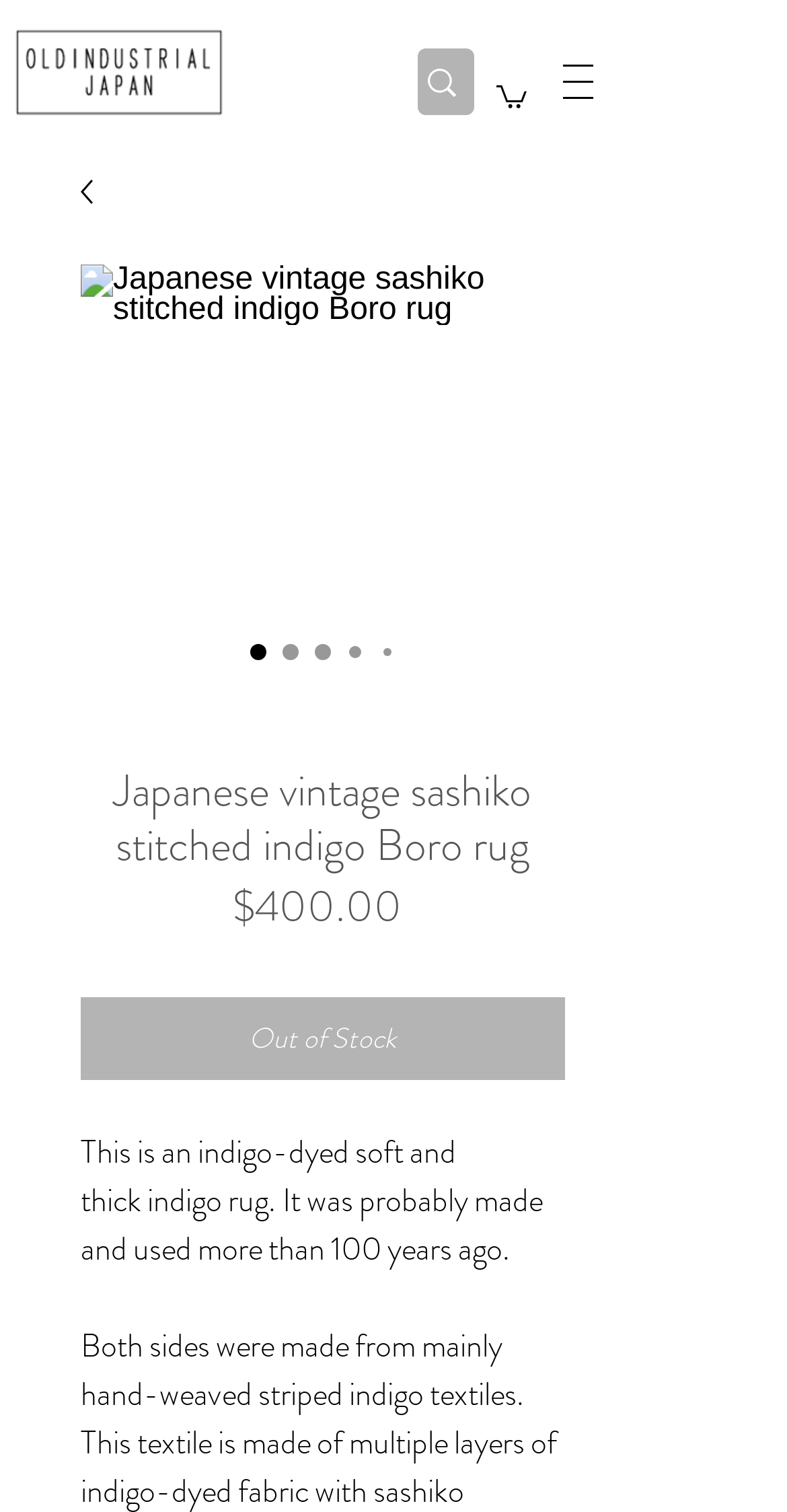Give a short answer using one word or phrase for the question:
How many radio buttons are there?

5